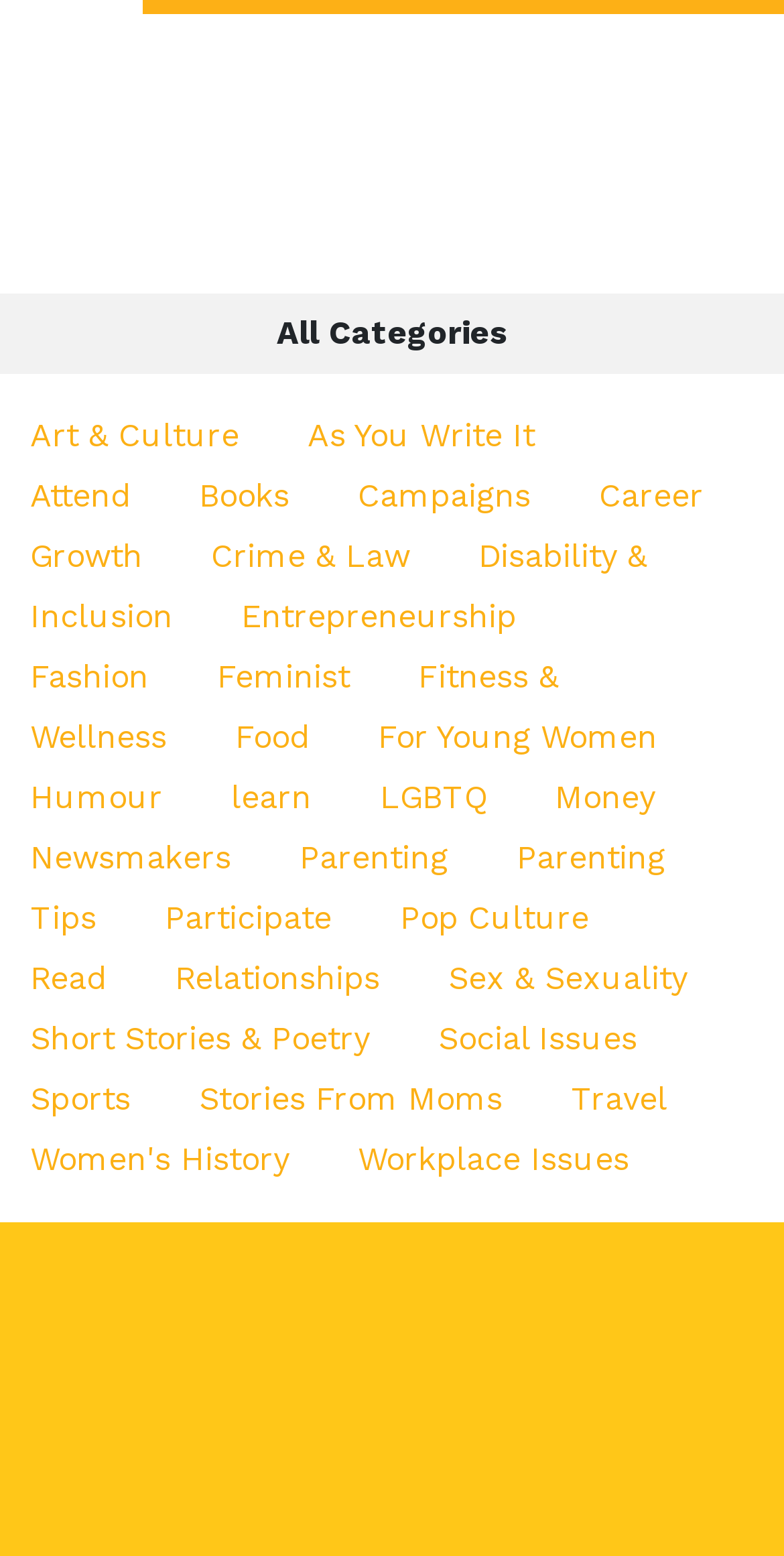How many links are listed under the main category?
Based on the visual content, answer with a single word or a brief phrase.

34